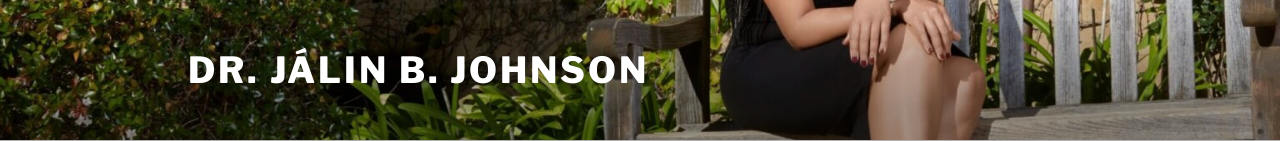Please provide a detailed answer to the question below based on the screenshot: 
What does the use of natural elements suggest?

The use of natural elements in the composition, such as lush greenery and a rustic wooden bench, suggests an approachable demeanor, which complements Dr. Johnson's dedication to education and outreach in the university community.